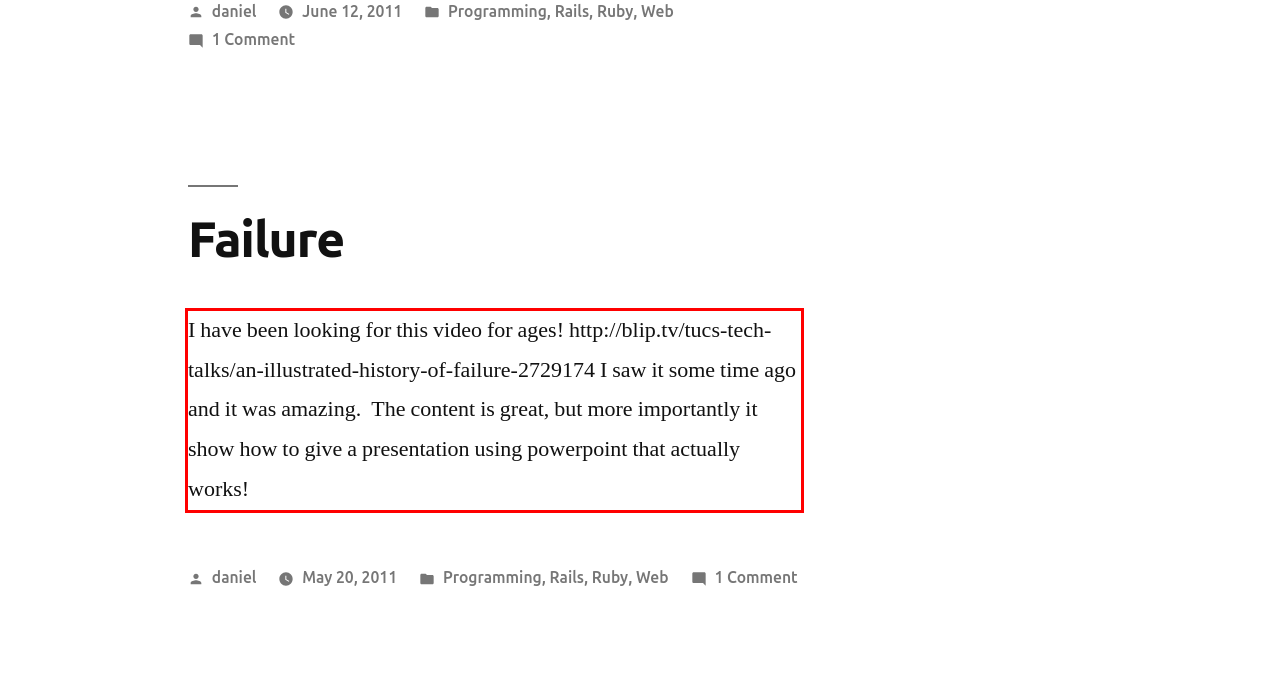Observe the screenshot of the webpage that includes a red rectangle bounding box. Conduct OCR on the content inside this red bounding box and generate the text.

I have been looking for this video for ages! http://blip.tv/tucs-tech-talks/an-illustrated-history-of-failure-2729174 I saw it some time ago and it was amazing. The content is great, but more importantly it show how to give a presentation using powerpoint that actually works!